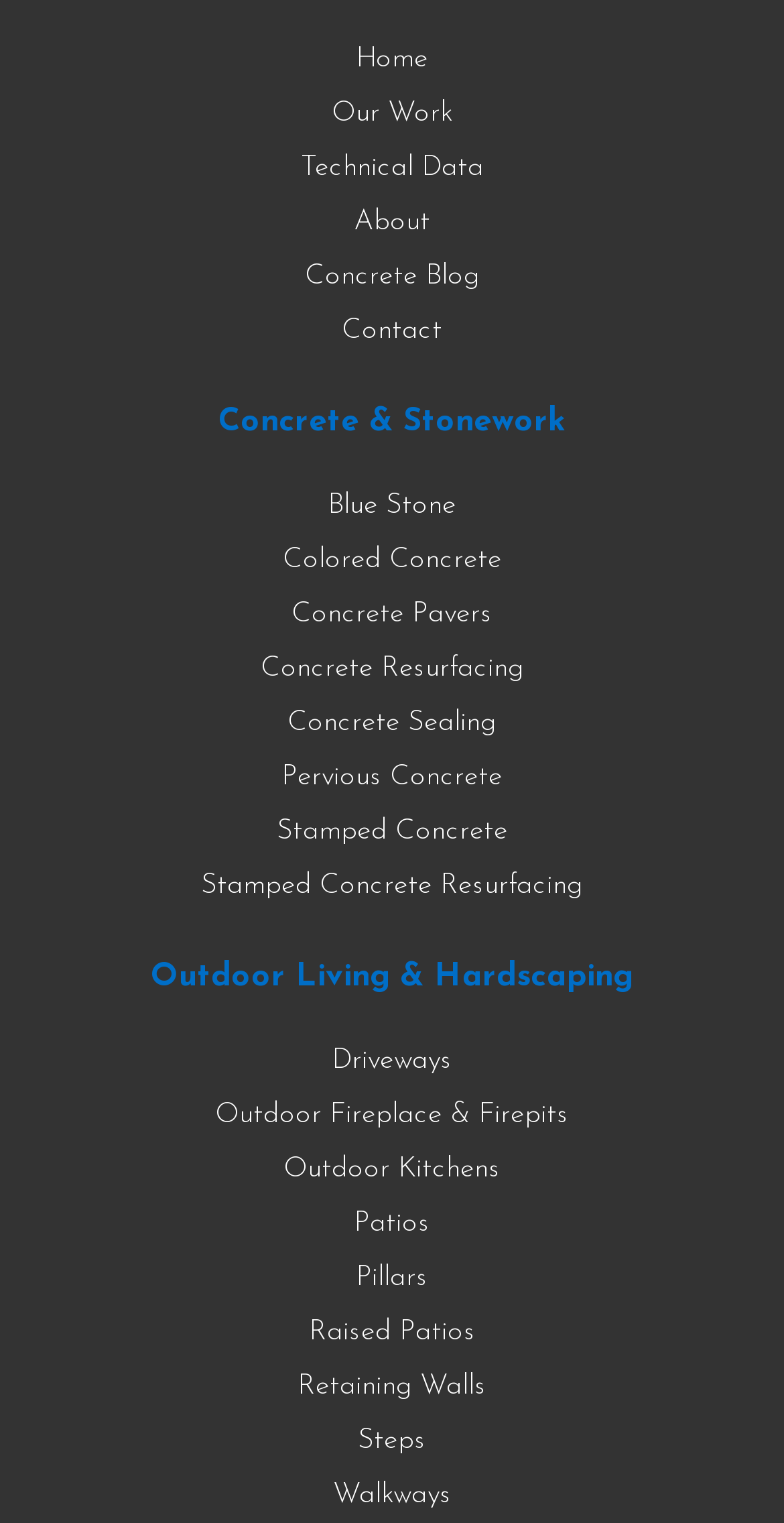Could you find the bounding box coordinates of the clickable area to complete this instruction: "explore outdoor living and hardscaping"?

[0.026, 0.629, 0.974, 0.655]